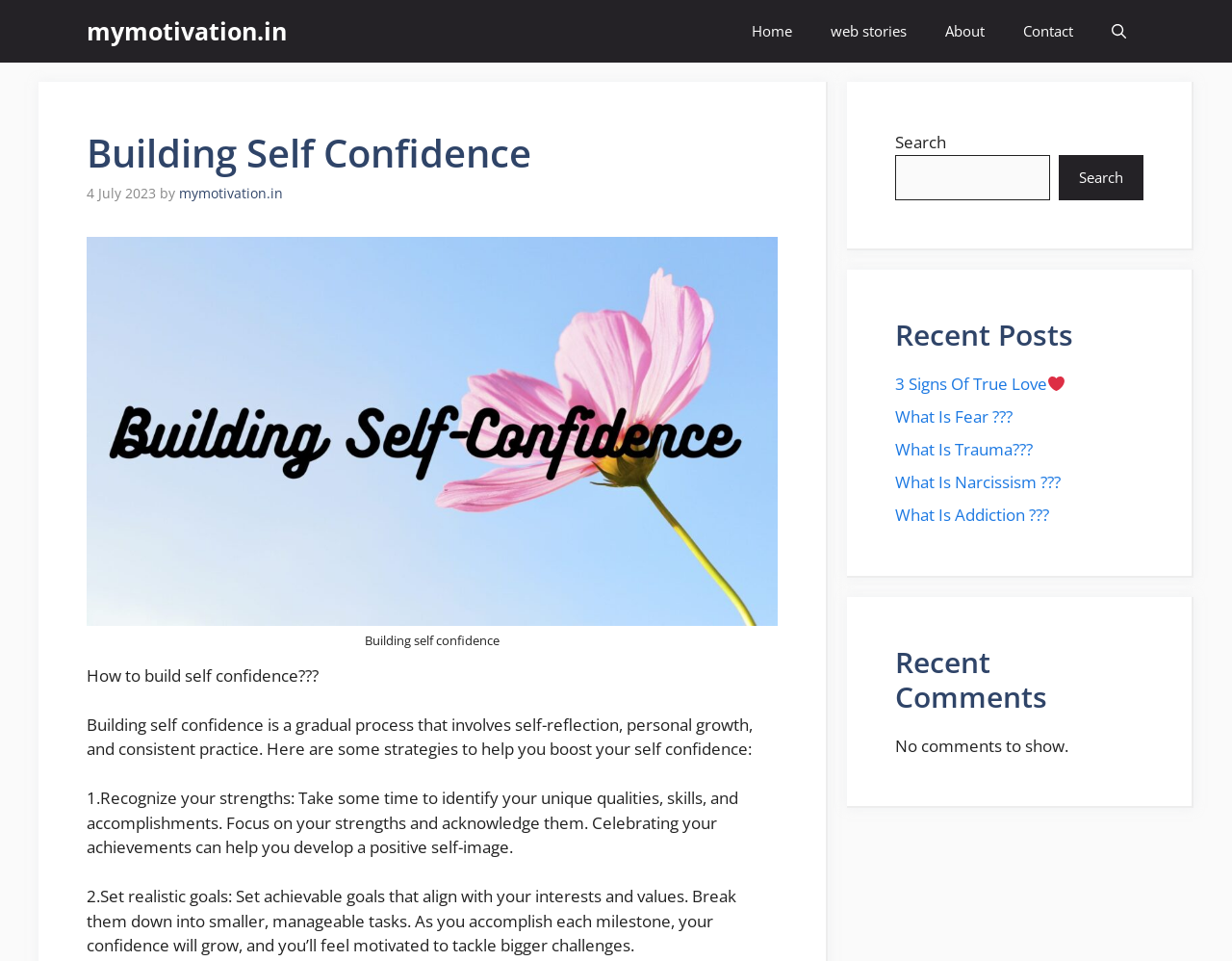Please identify the bounding box coordinates of the element on the webpage that should be clicked to follow this instruction: "Click on the 'Home' link". The bounding box coordinates should be given as four float numbers between 0 and 1, formatted as [left, top, right, bottom].

[0.595, 0.0, 0.659, 0.065]